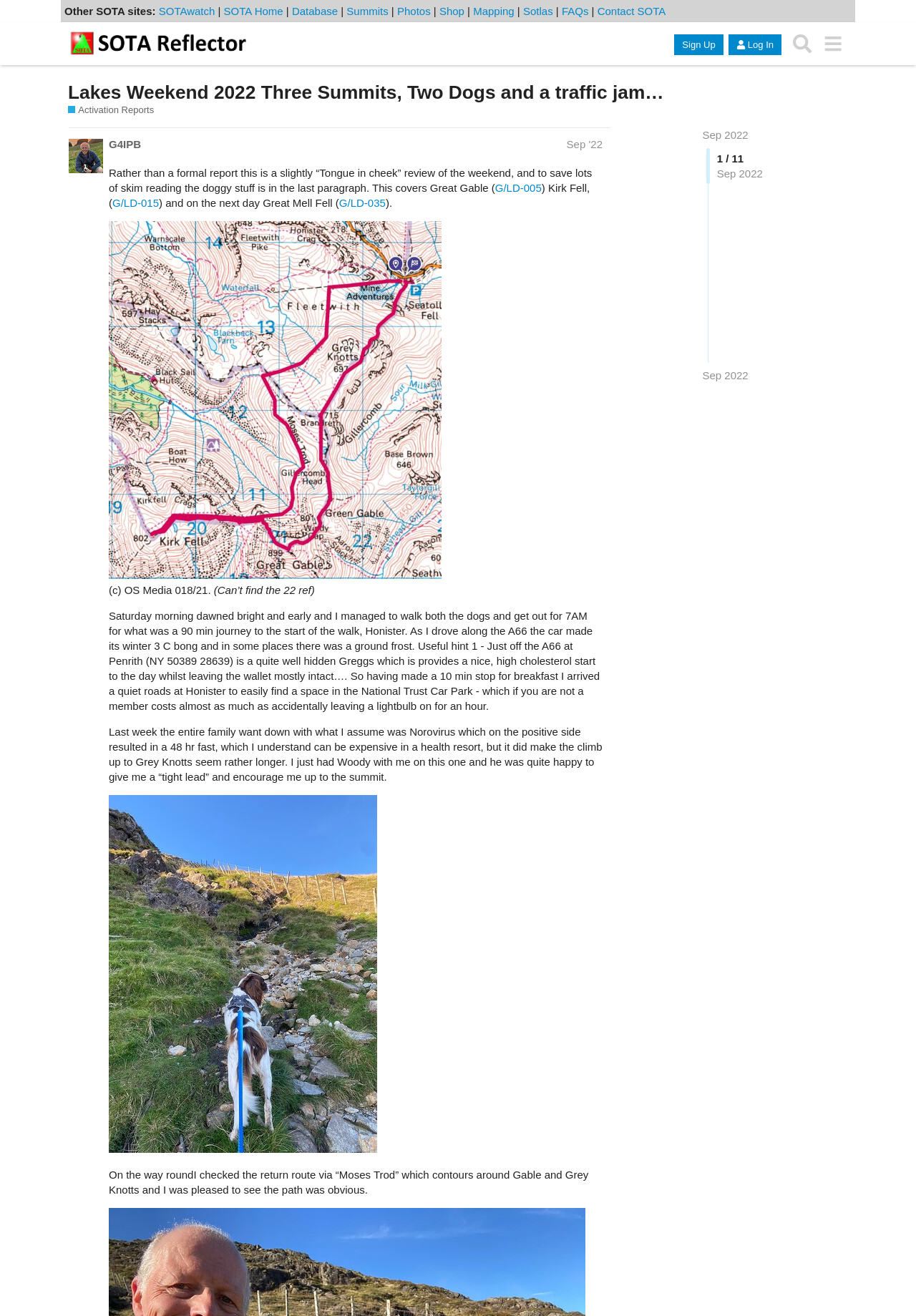Kindly determine the bounding box coordinates for the area that needs to be clicked to execute this instruction: "Click on SOTAwatch link".

[0.173, 0.004, 0.235, 0.013]